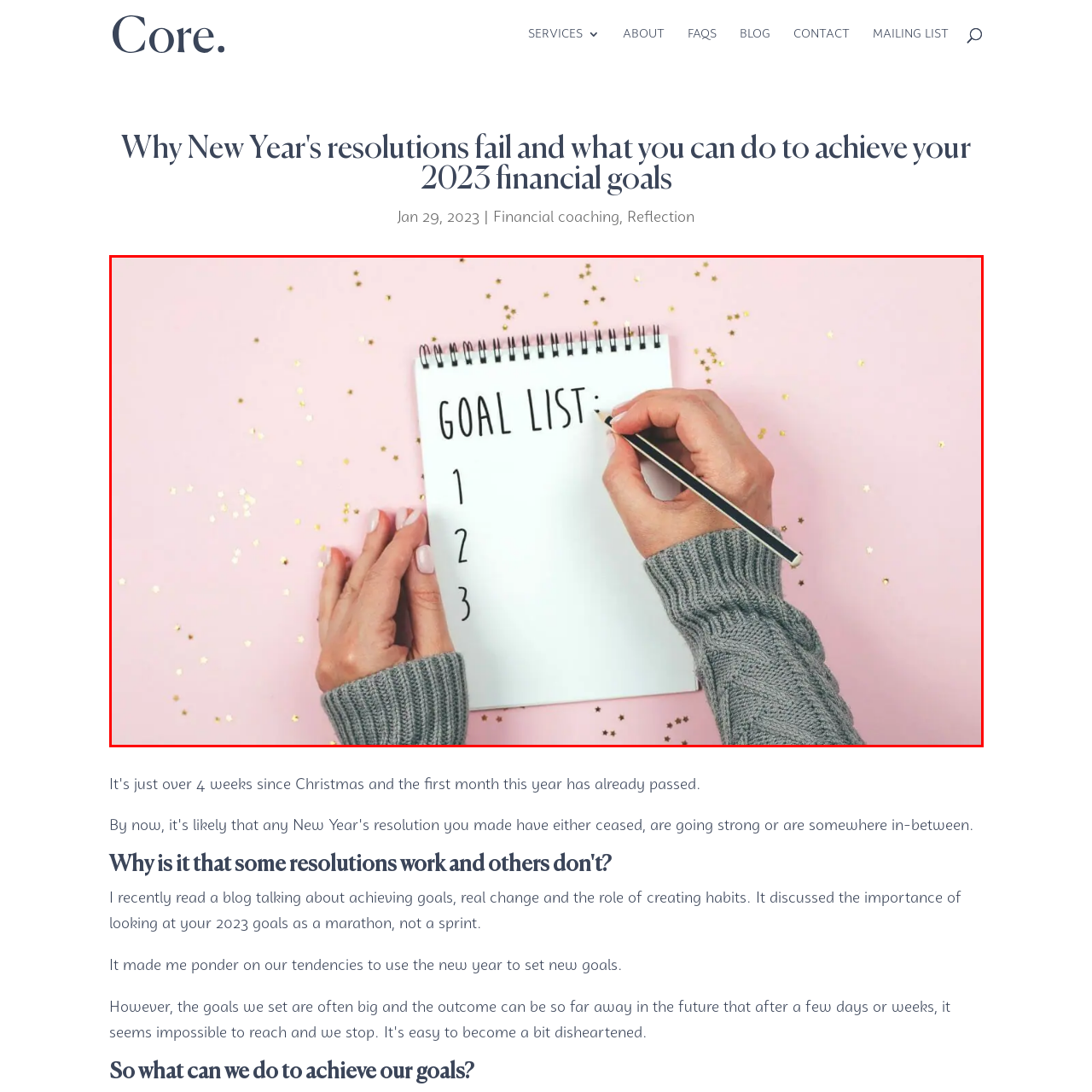Elaborate on all the details and elements present in the red-outlined area of the image.

In this image, we see a hand gracefully holding a pencil poised above a blank page of a spiral-bound notebook, which prominently features the title "GOAL LIST:" in a bold font. The background is a soft pink hue, scattered with small, sparkling golden stars, adding a festive and optimistic atmosphere. This visual conveys the theme of setting and achieving personal goals, reflecting the essence of New Year's resolutions and planning for success in the upcoming year. The cozy sweater on the person's wrist suggests a warm and inviting setting, further reinforcing the message of introspection and personal growth as one prepares to outline their aspirations.